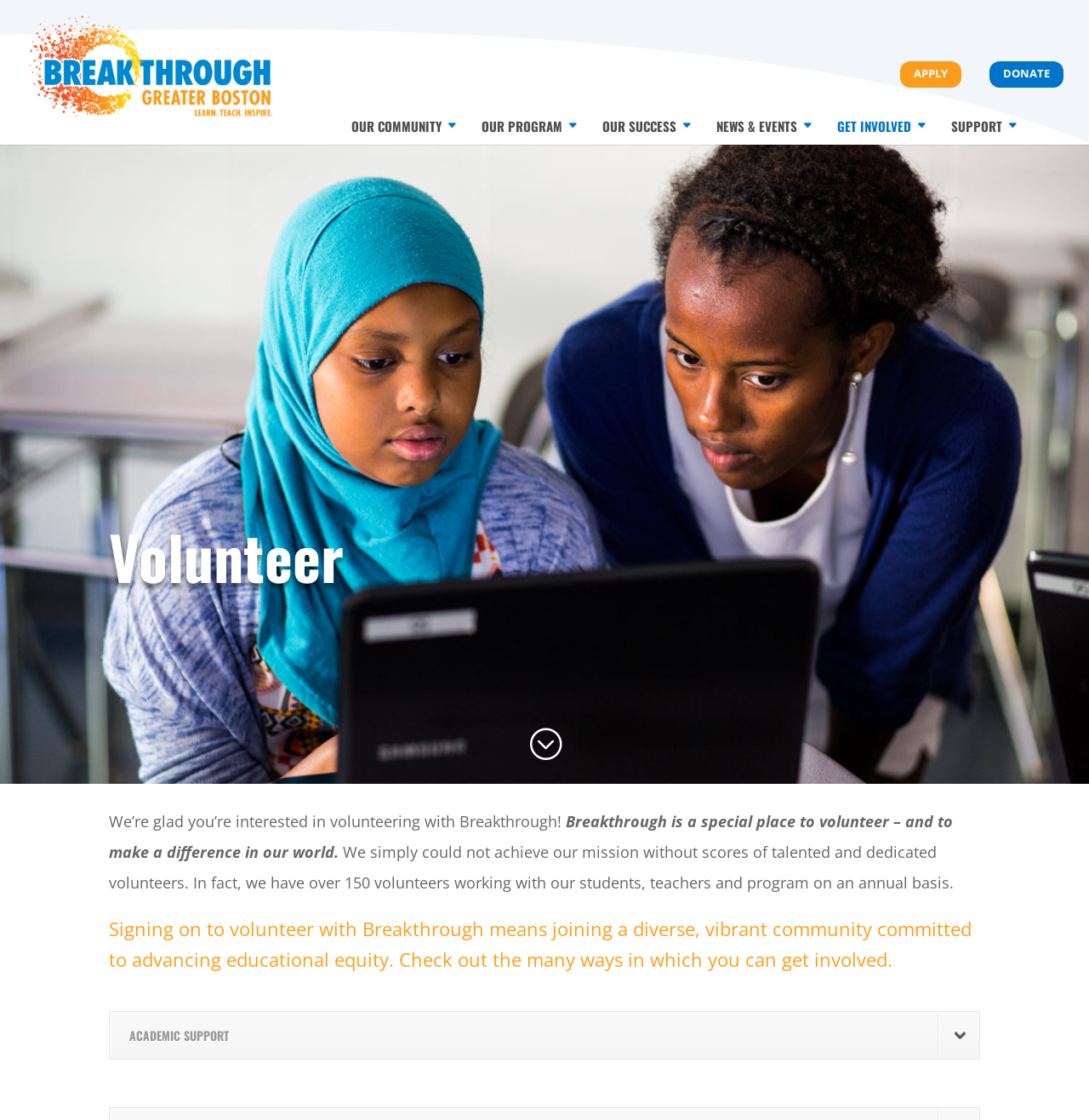Identify the bounding box coordinates of the specific part of the webpage to click to complete this instruction: "apply to volunteer".

[0.827, 0.055, 0.883, 0.078]